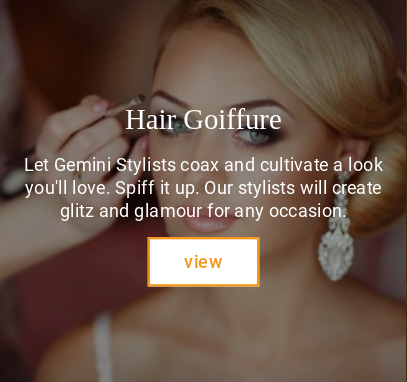Please reply with a single word or brief phrase to the question: 
What is the purpose of the Gemini Stylists' service?

To create glitz and glamour